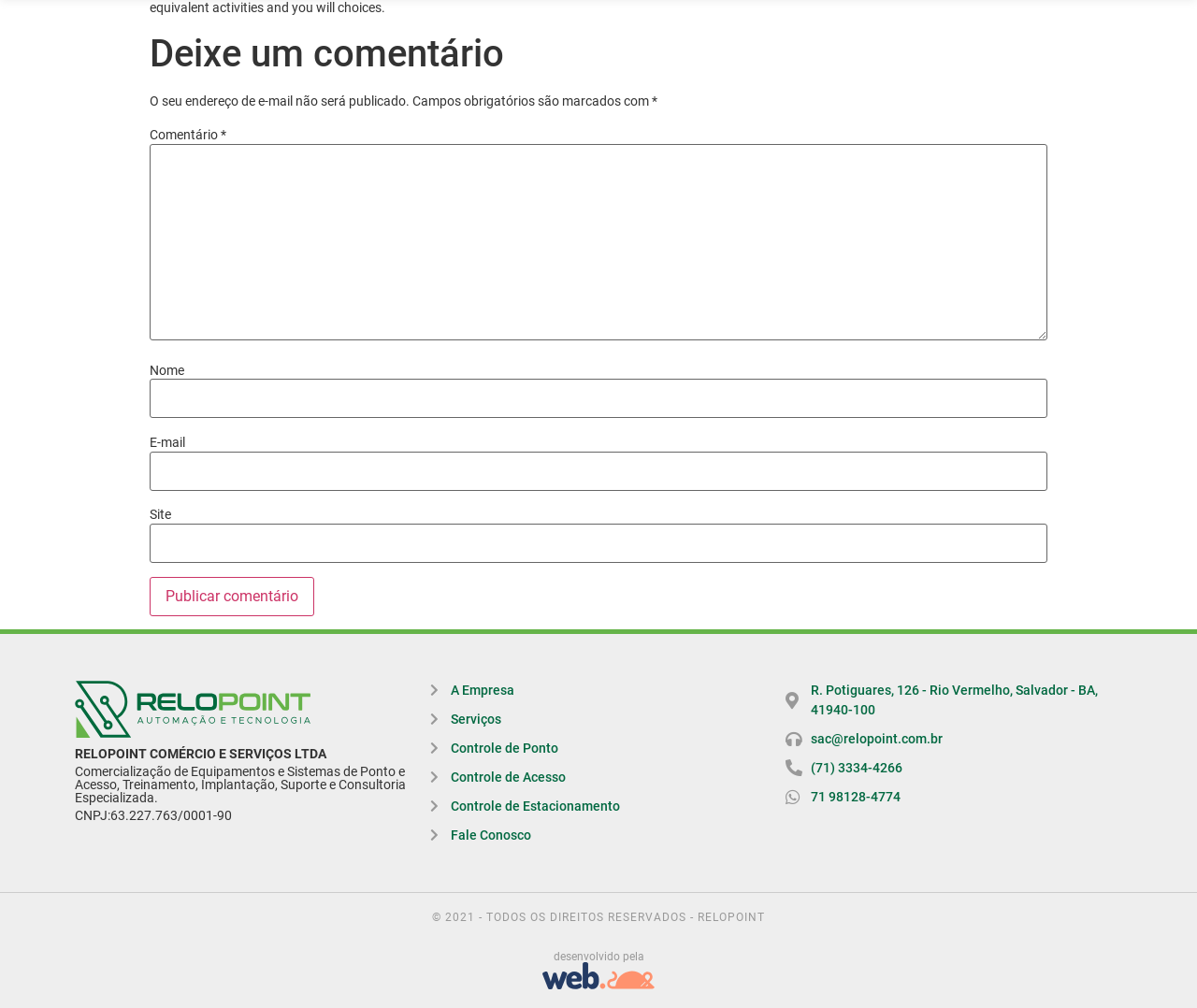Identify the bounding box coordinates for the UI element that matches this description: "71 98128-4774".

[0.656, 0.781, 0.937, 0.8]